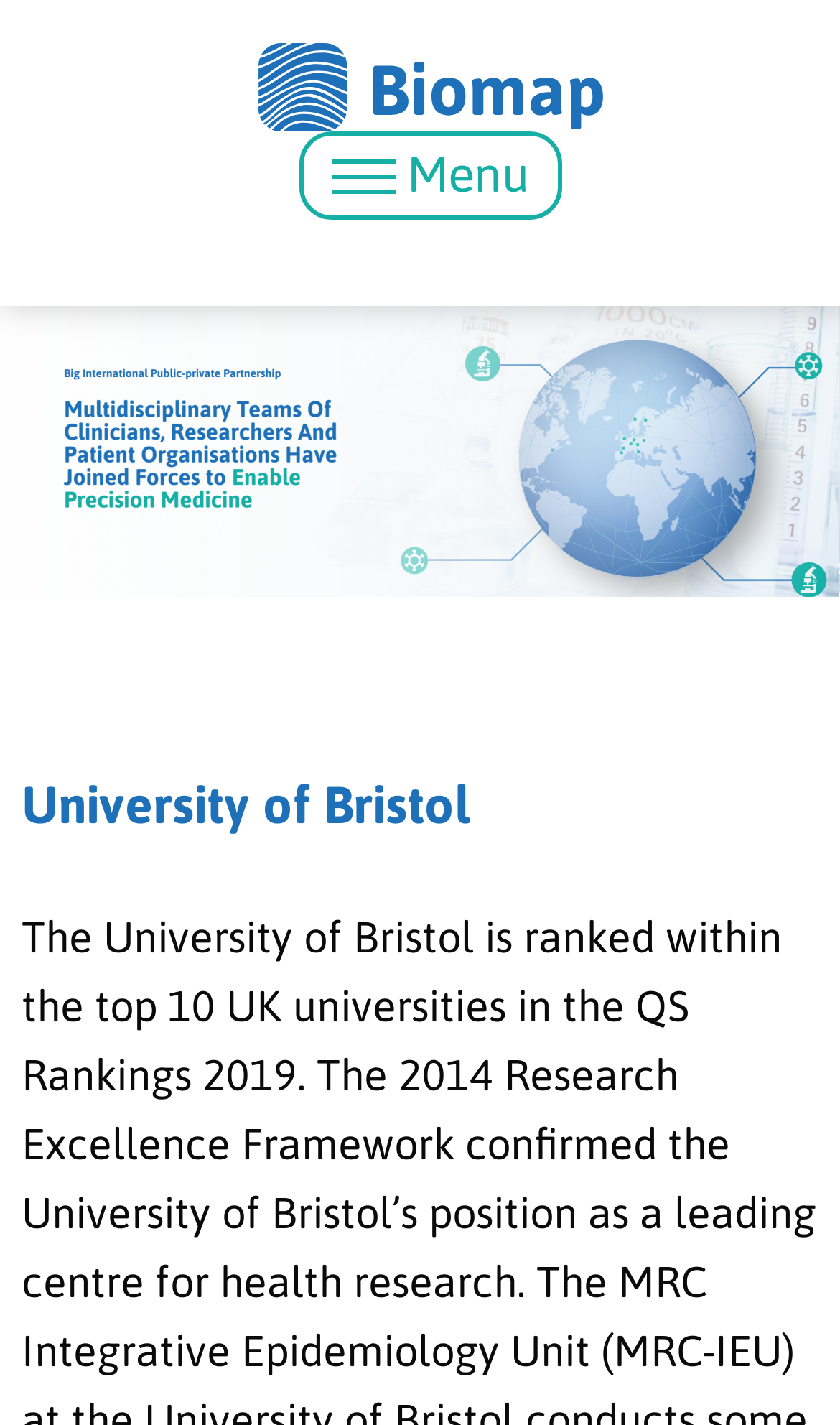From the element description Menu, predict the bounding box coordinates of the UI element. The coordinates must be specified in the format (top-left x, top-left y, bottom-right x, bottom-right y) and should be within the 0 to 1 range.

[0.356, 0.092, 0.669, 0.154]